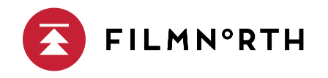Describe all the elements visible in the image meticulously.

The image features the logo of FilmNorth, characterized by a stylized mountain and the name "FILM°NORTH" prominently displayed. The design blends a modern aesthetic with creative elements, showcasing FilmNorth's commitment to supporting filmmakers and the arts in the northern region. This logo represents an upcoming workshop titled "The Art of Cinematography & Lighting," scheduled for March 2-3, which aims to enhance skills in cinematography and lighting for both directors and cinematographers with foundational video production experience.